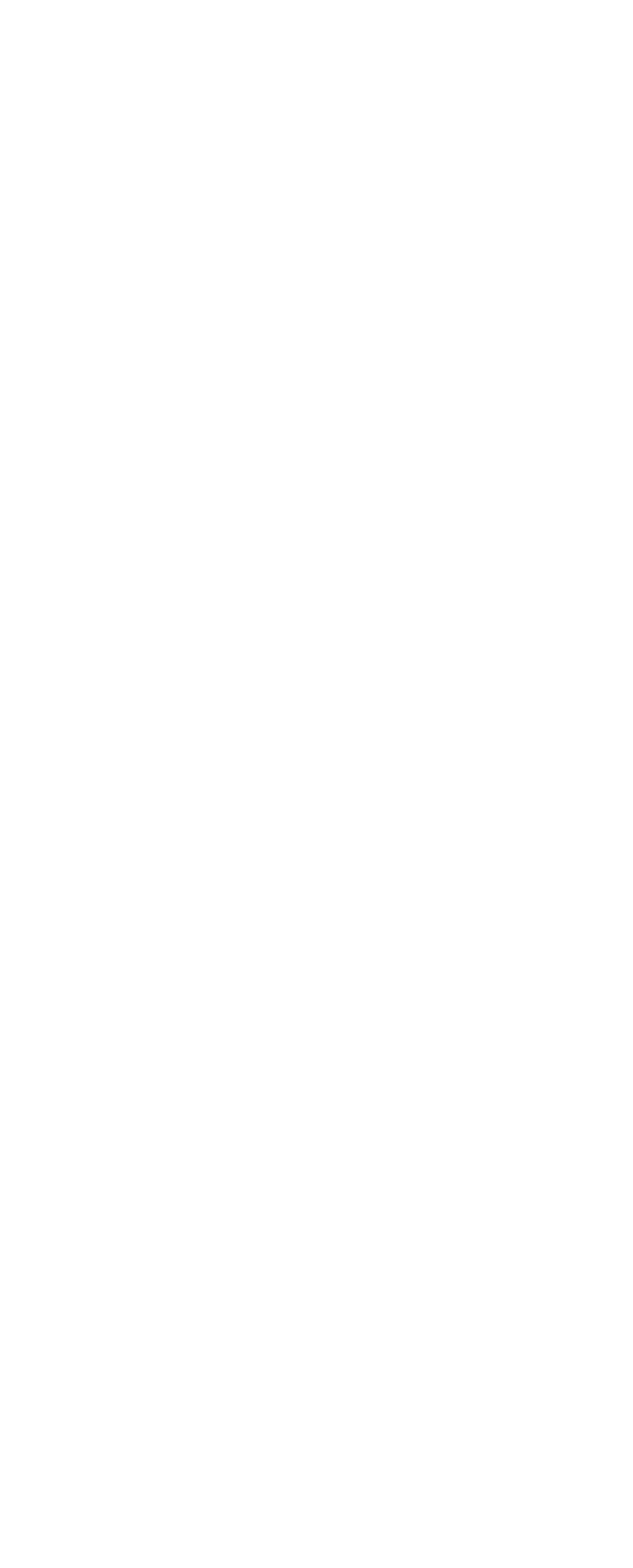Can I post a comment without logging in?
Could you answer the question with a detailed and thorough explanation?

The static text at the top of the page says 'You must be logged in to post a comment', implying that logging in is required to post a comment.